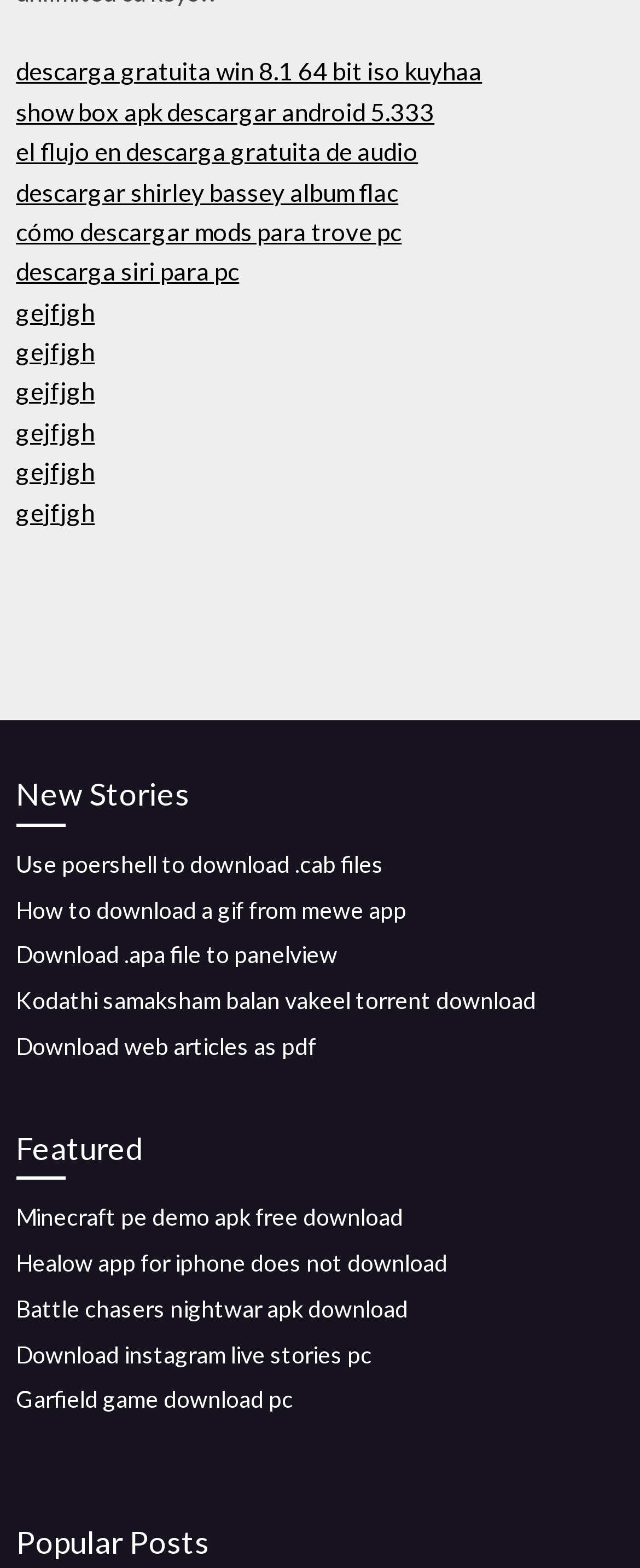Using the provided description: "descarga siri para pc", find the bounding box coordinates of the corresponding UI element. The output should be four float numbers between 0 and 1, in the format [left, top, right, bottom].

[0.025, 0.163, 0.374, 0.182]